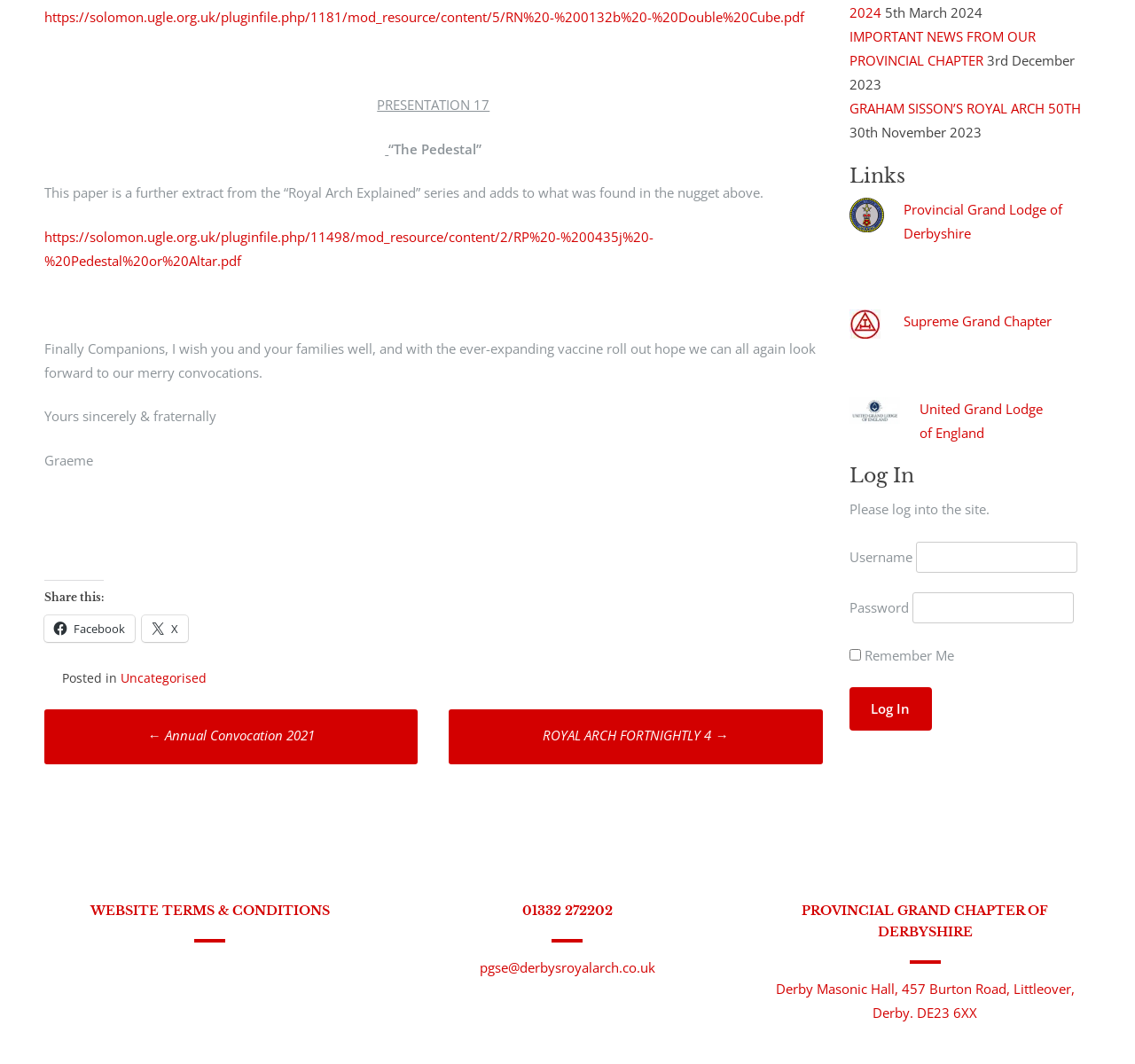What is the date of the post?
Utilize the image to construct a detailed and well-explained answer.

I found the date of the post by looking at the StaticText element with the text '5th March 2024' which is located at the top-right corner of the webpage.